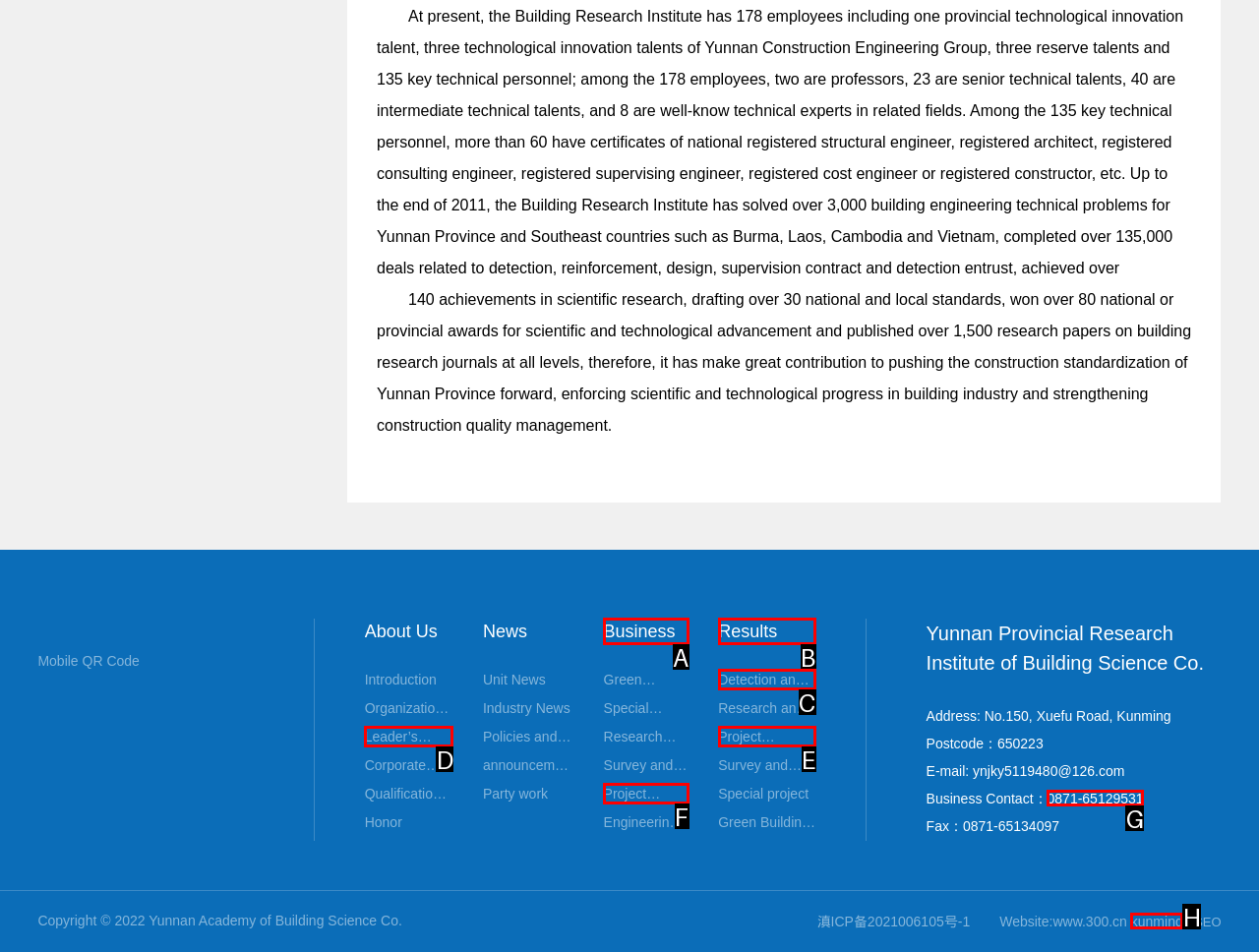Select the letter that corresponds to this element description: Results
Answer with the letter of the correct option directly.

B